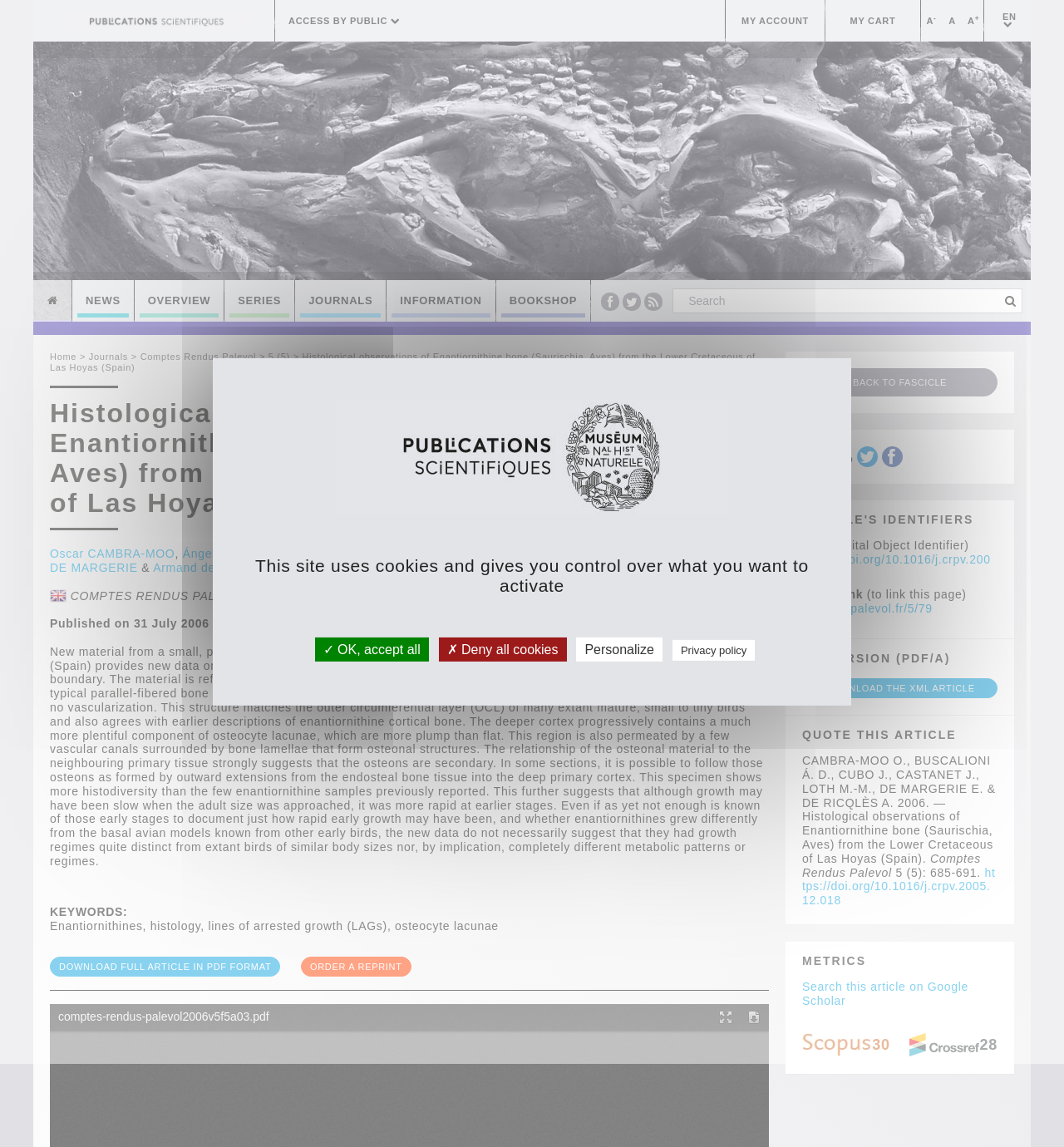Find the bounding box coordinates for the area that should be clicked to accomplish the instruction: "Share article".

[0.806, 0.389, 0.825, 0.407]